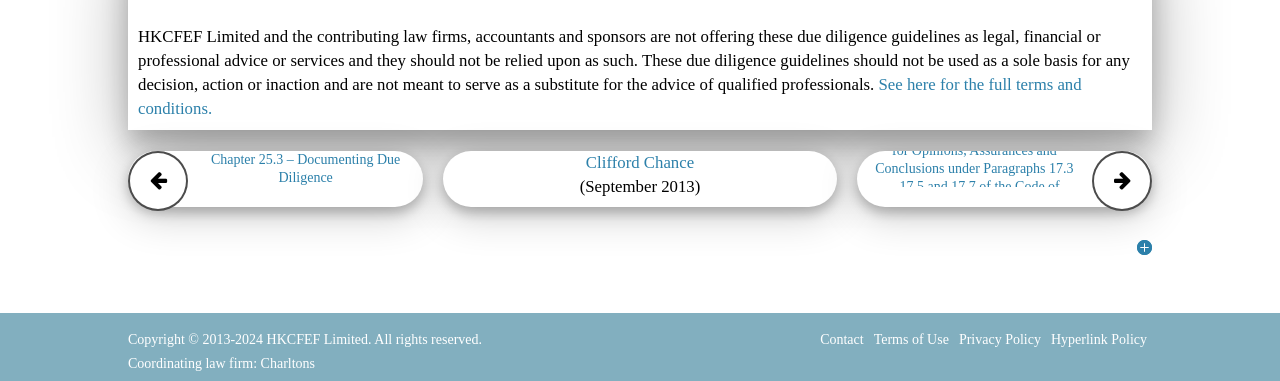Locate the bounding box coordinates of the clickable part needed for the task: "Click the link to access Chapter 25.3 – Documenting Due Diligence.".

[0.158, 0.396, 0.32, 0.492]